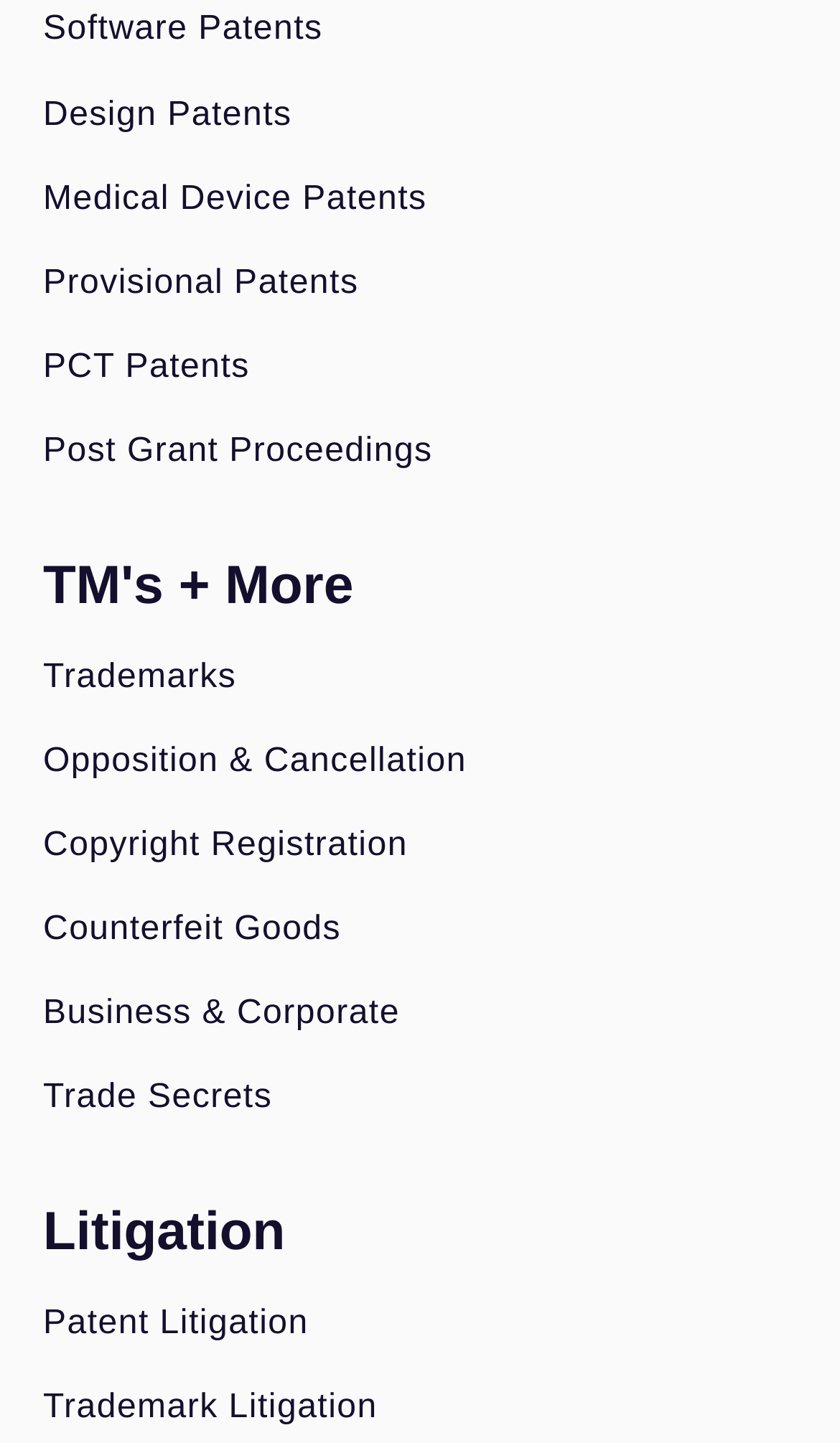Look at the image and answer the question in detail:
What is the category of 'Opposition & Cancellation'?

Based on the webpage structure, I determined that 'Opposition & Cancellation' is a subcategory of Trademarks, as it is located below the 'Trademarks' link and has a similar bounding box coordinate.